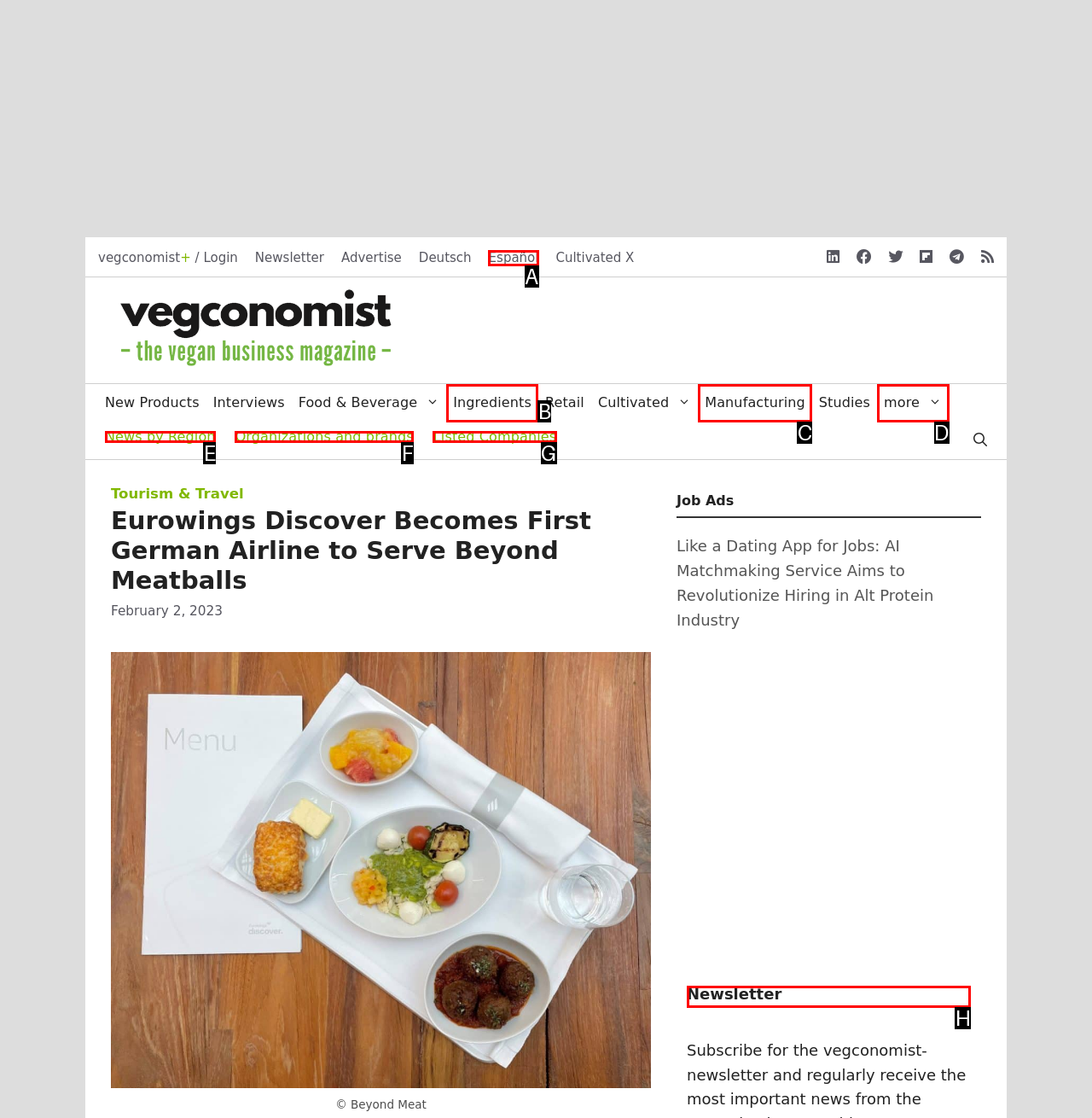Identify the letter of the correct UI element to fulfill the task: View the newsletter from the given options in the screenshot.

H